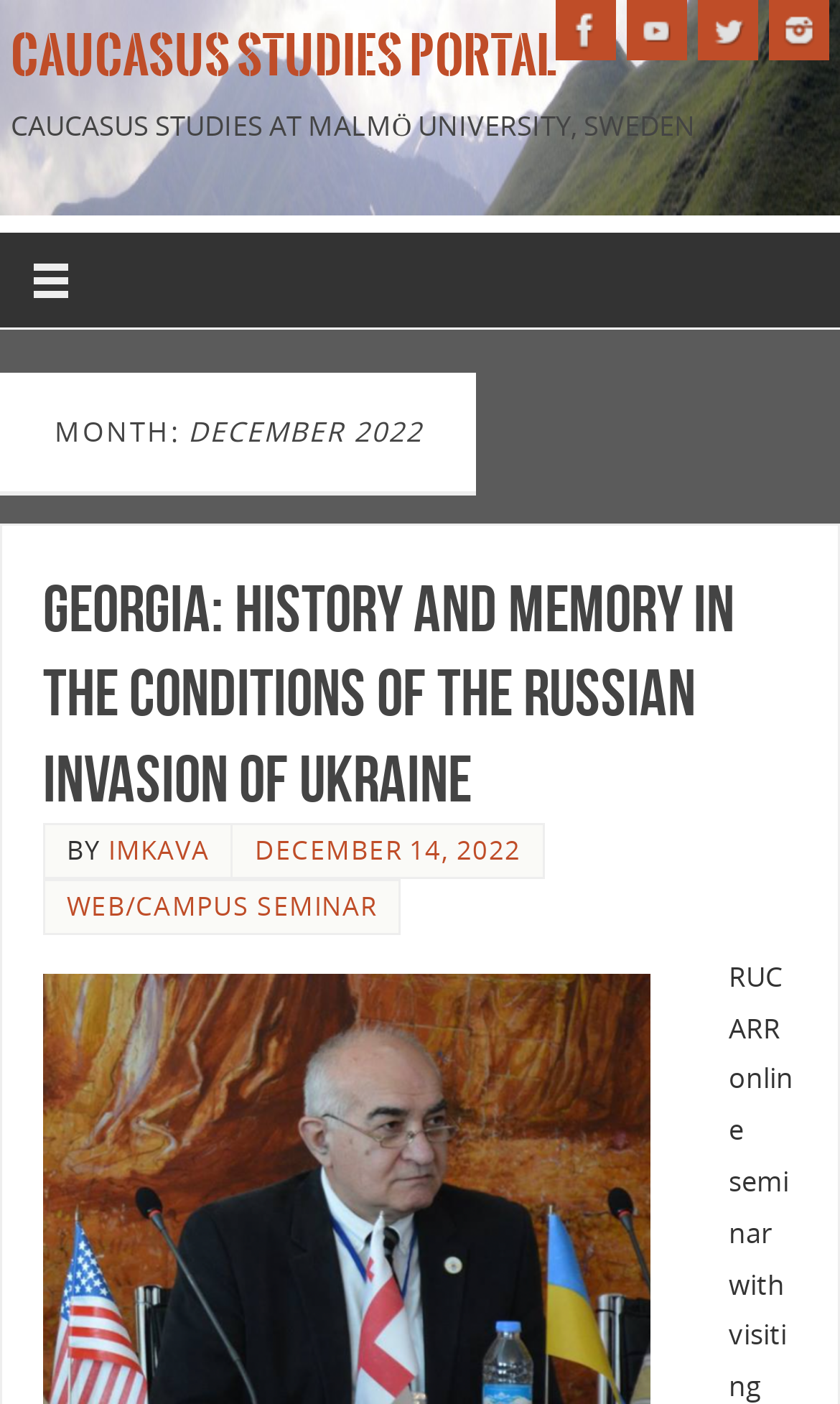Generate the main heading text from the webpage.

MONTH: DECEMBER 2022